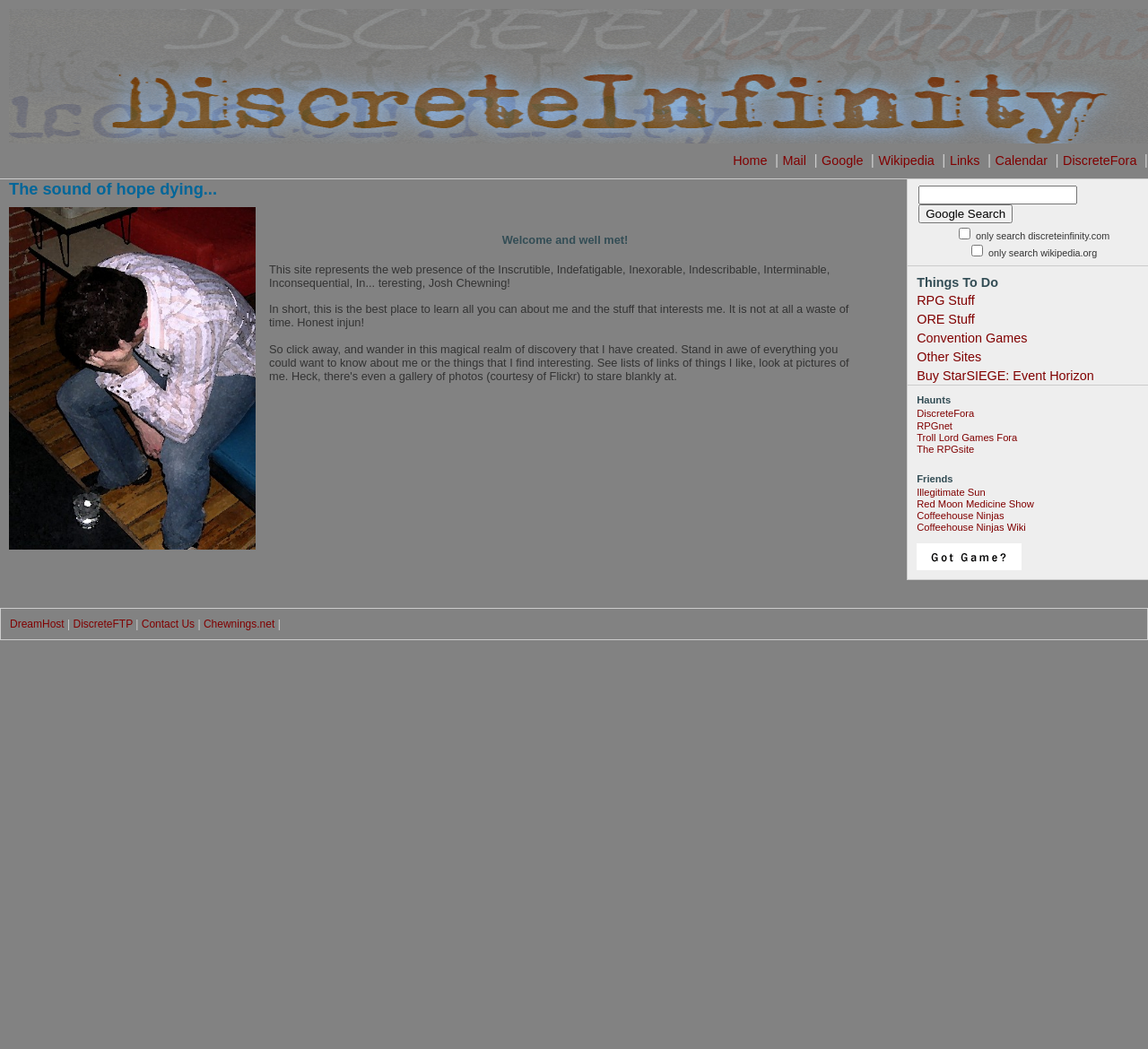What are the categories listed under 'Things To Do'?
Answer the question with a single word or phrase by looking at the picture.

RPG Stuff, ORE Stuff, Convention Games, Other Sites, Buy StarSIEGE: Event Horizon